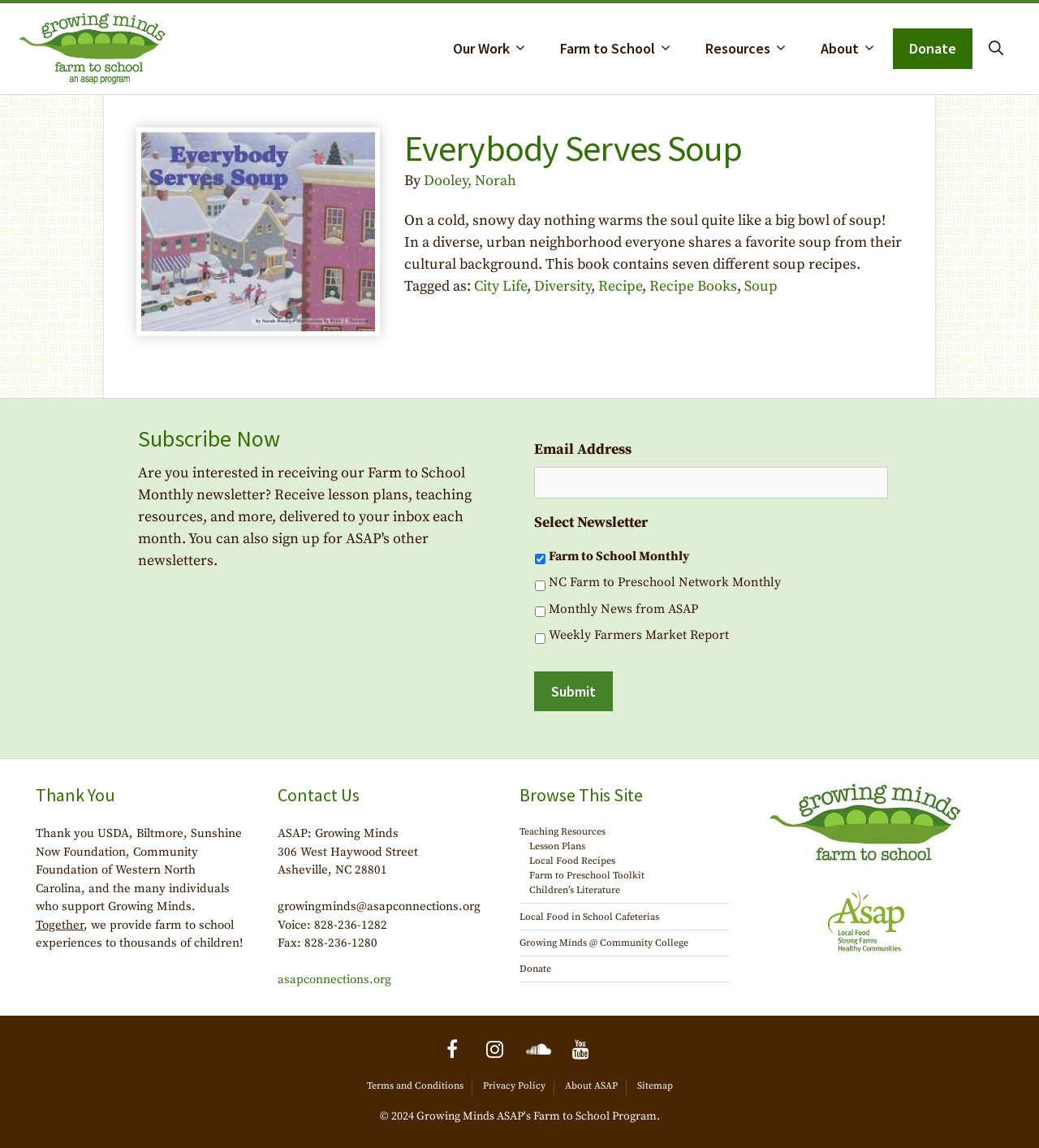Determine the bounding box for the described UI element: "Submit an Event".

None